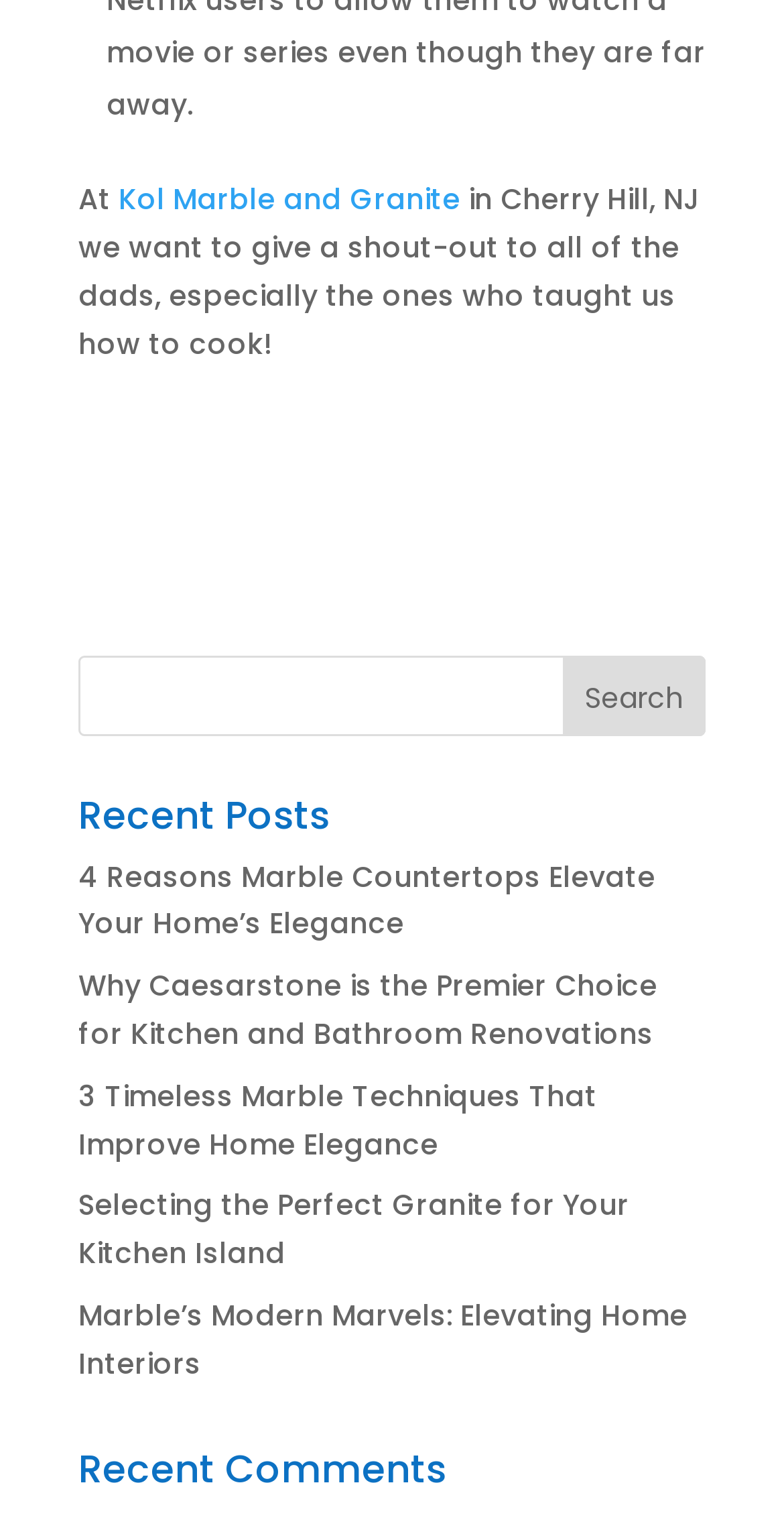Locate the UI element described as follows: "value="Search"". Return the bounding box coordinates as four float numbers between 0 and 1 in the order [left, top, right, bottom].

[0.718, 0.425, 0.9, 0.478]